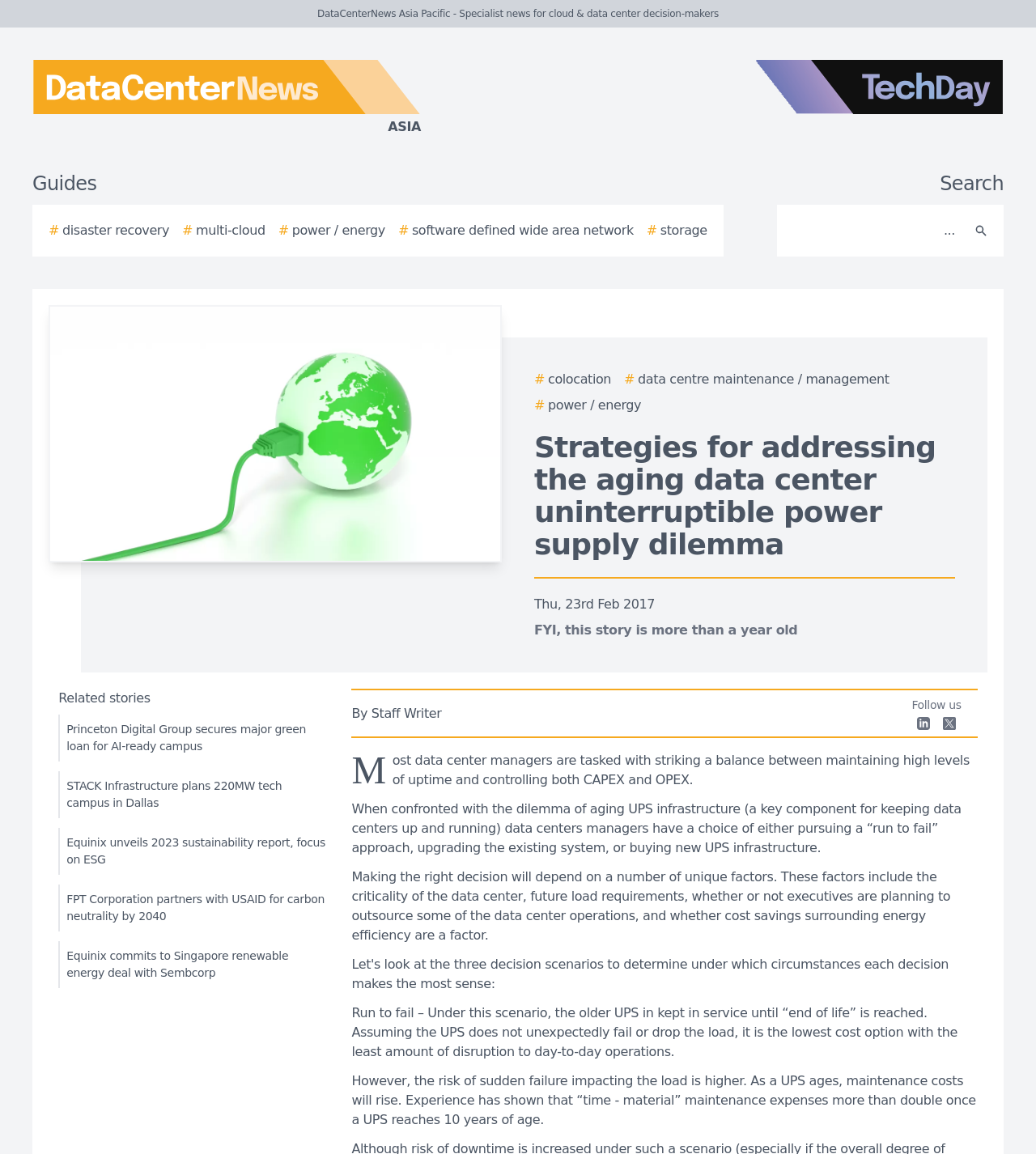What are the three decision scenarios mentioned in the article?
Please provide a single word or phrase as your answer based on the screenshot.

run to fail, upgrading, buying new UPS